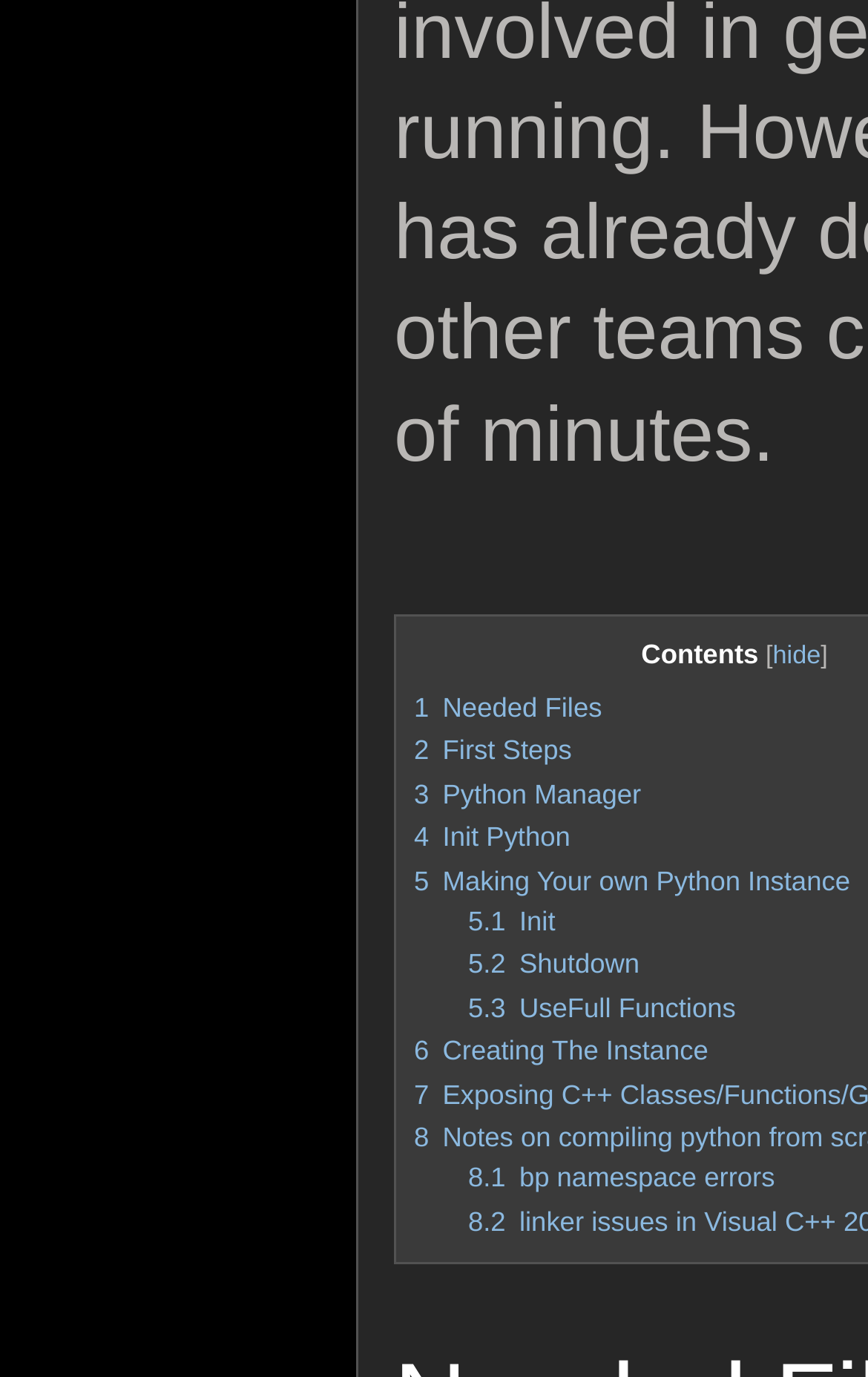Please reply to the following question with a single word or a short phrase:
How many links are there in the contents section?

8